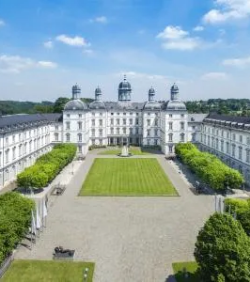What is the location of the Althoff Grandhotel Schloss Bensberg?
Answer the question with as much detail as you can, using the image as a reference.

The caption explicitly states that the hotel is situated in Bergisch Gladbach, Germany, providing the exact location of the luxurious five-star hotel.